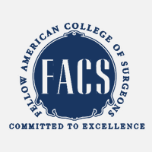Give a detailed account of what is happening in the image.

The image features the emblem of the Fellow American College of Surgeons (FACS), symbolizing a commitment to excellence in surgical practice. The logo prominently displays the acronym "FACS" at its center, encircled by the full title "Fellow American College of Surgeons." Beneath this circle, the phrase "COMMITTED TO EXCELLENCE" emphasizes the standards and dedication expected of its members. This emblem serves as a mark of distinction and professionalism within the surgical community, reflecting the organization's role in promoting high-quality surgical care and ongoing education among practitioners.